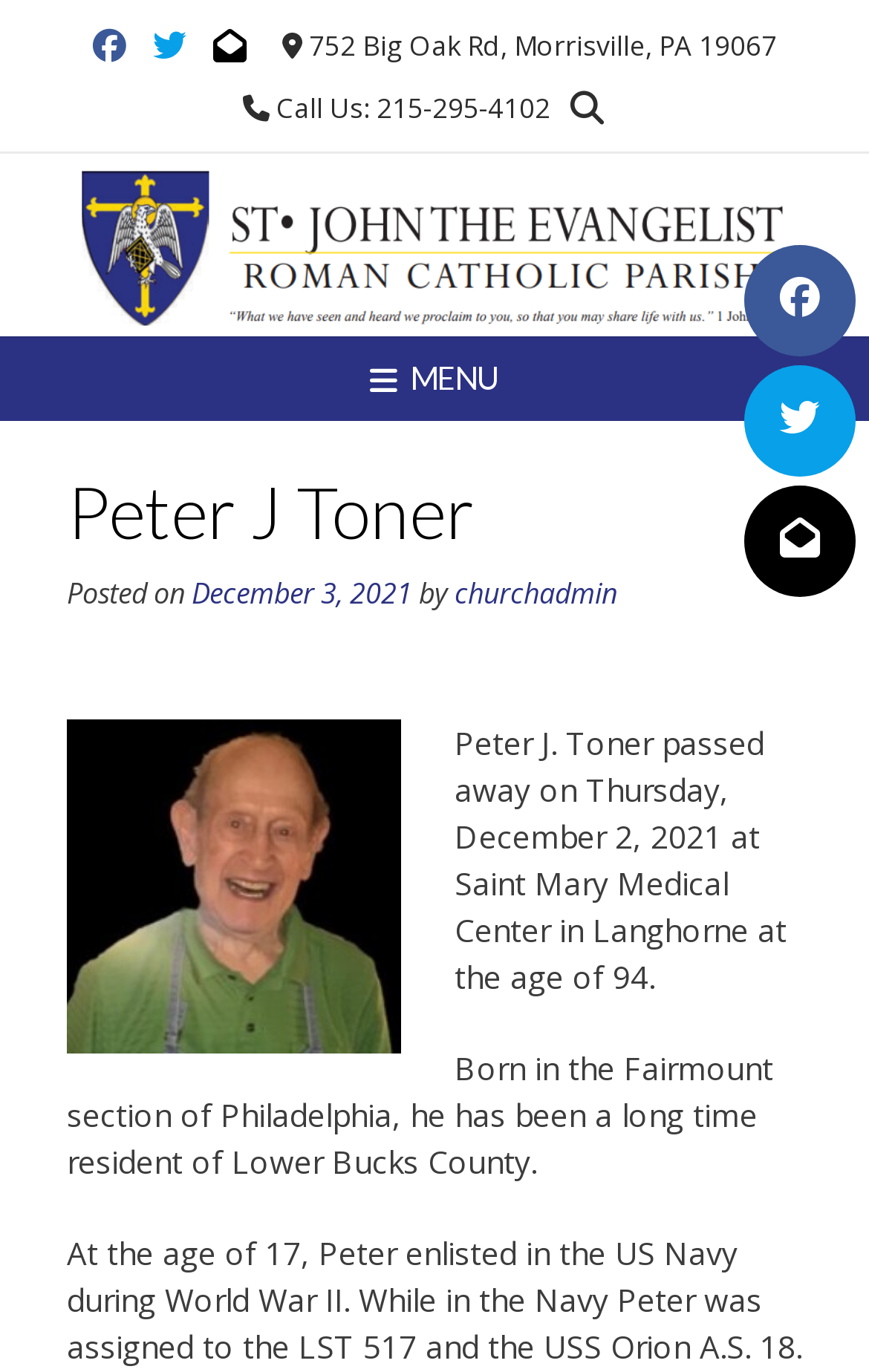Highlight the bounding box coordinates of the element that should be clicked to carry out the following instruction: "Visit St. John the Evangelist Parish". The coordinates must be given as four float numbers ranging from 0 to 1, i.e., [left, top, right, bottom].

[0.077, 0.119, 0.923, 0.238]